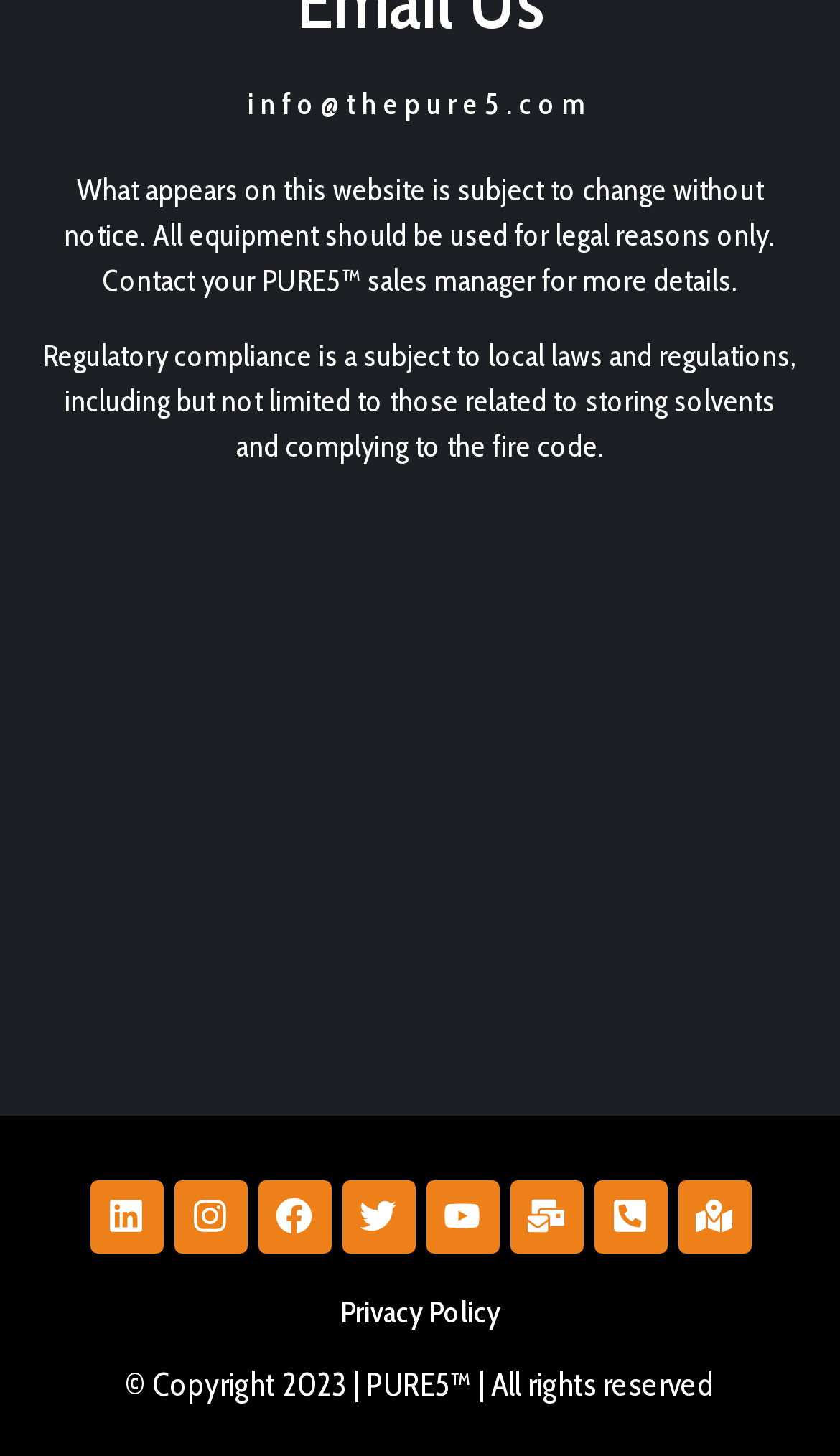Locate the bounding box coordinates of the region to be clicked to comply with the following instruction: "Visit our Linkedin page". The coordinates must be four float numbers between 0 and 1, in the form [left, top, right, bottom].

[0.106, 0.811, 0.194, 0.861]